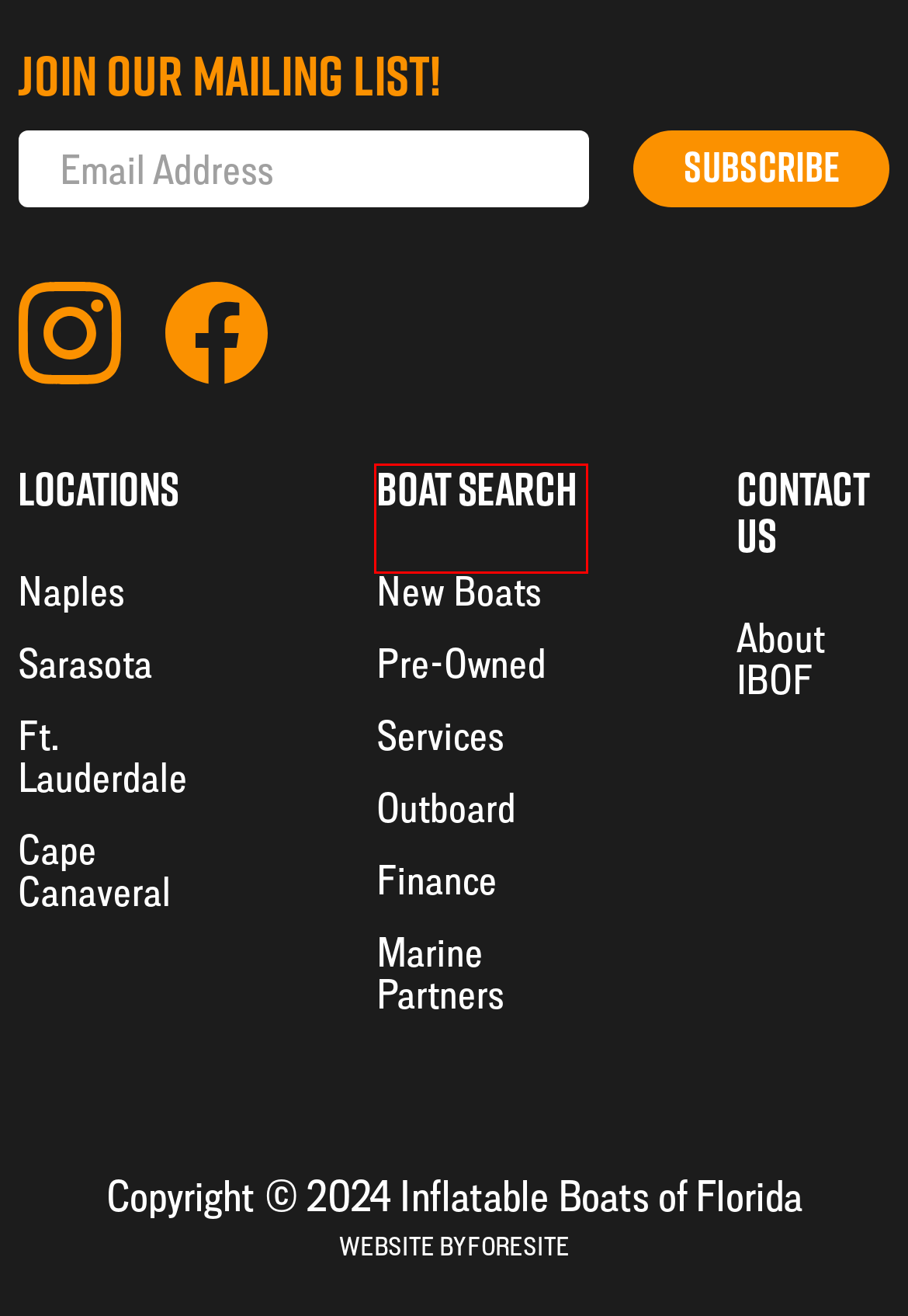Given a screenshot of a webpage featuring a red bounding box, identify the best matching webpage description for the new page after the element within the red box is clicked. Here are the options:
A. Ft. Lauderdale - Inflatable Boats of Florida
B. Welcome To Inflatable Boats of Florida - Inflatable Boats of Florida
C. Outboard Sales & Repower - Inflatable Boats of Florida
D. 325 STX Deluxe - Inflatable Boats of Florida
E. Marine Partners - Inflatable Boats of Florida
F. Boats – Inflatable Boats of Florida
G. Boats Archive - Inflatable Boats of Florida
H. Finance - Inflatable Boats of Florida

G